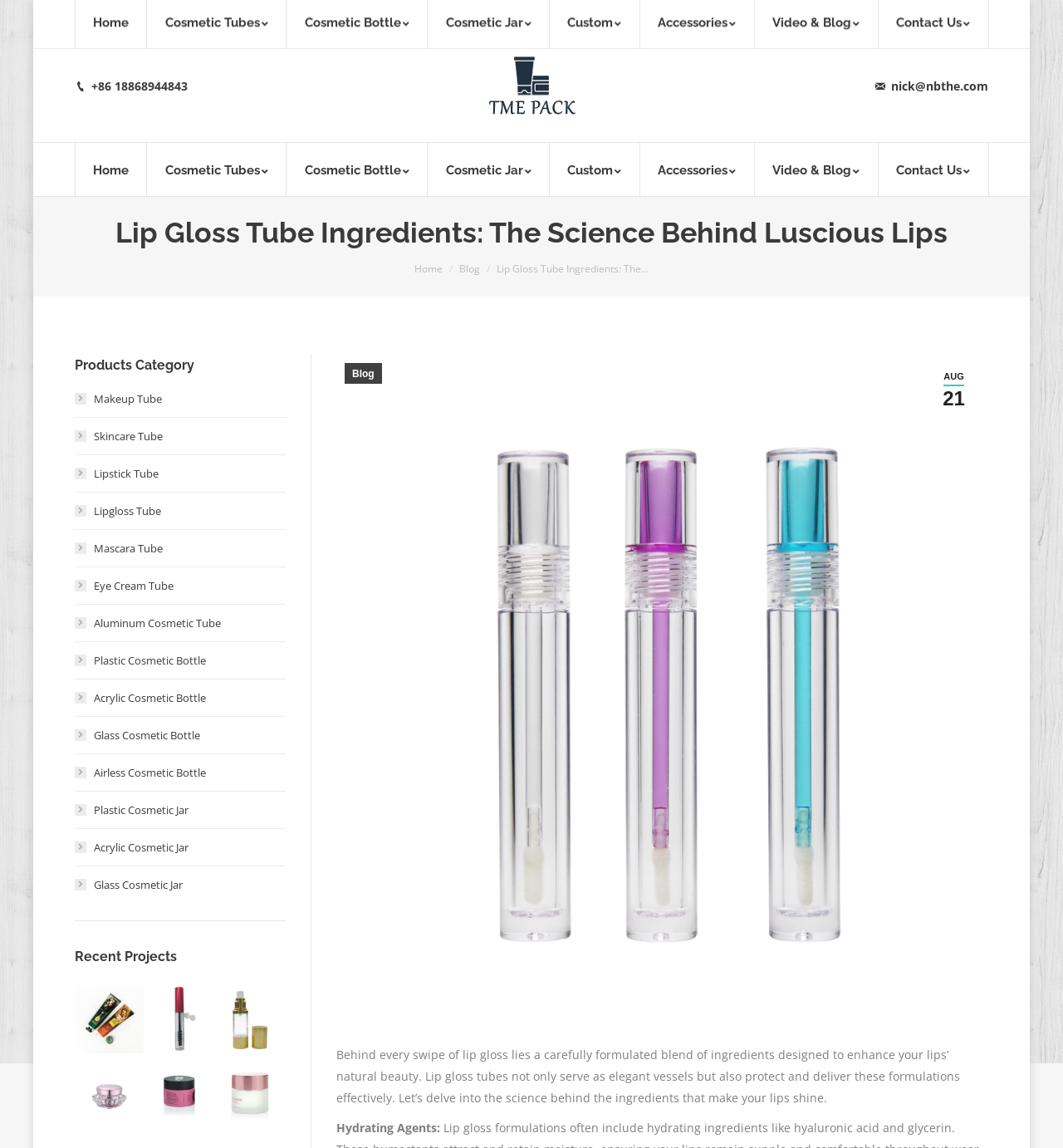Extract the main heading text from the webpage.

Lip Gloss Tube Ingredients: The Science Behind Luscious Lips